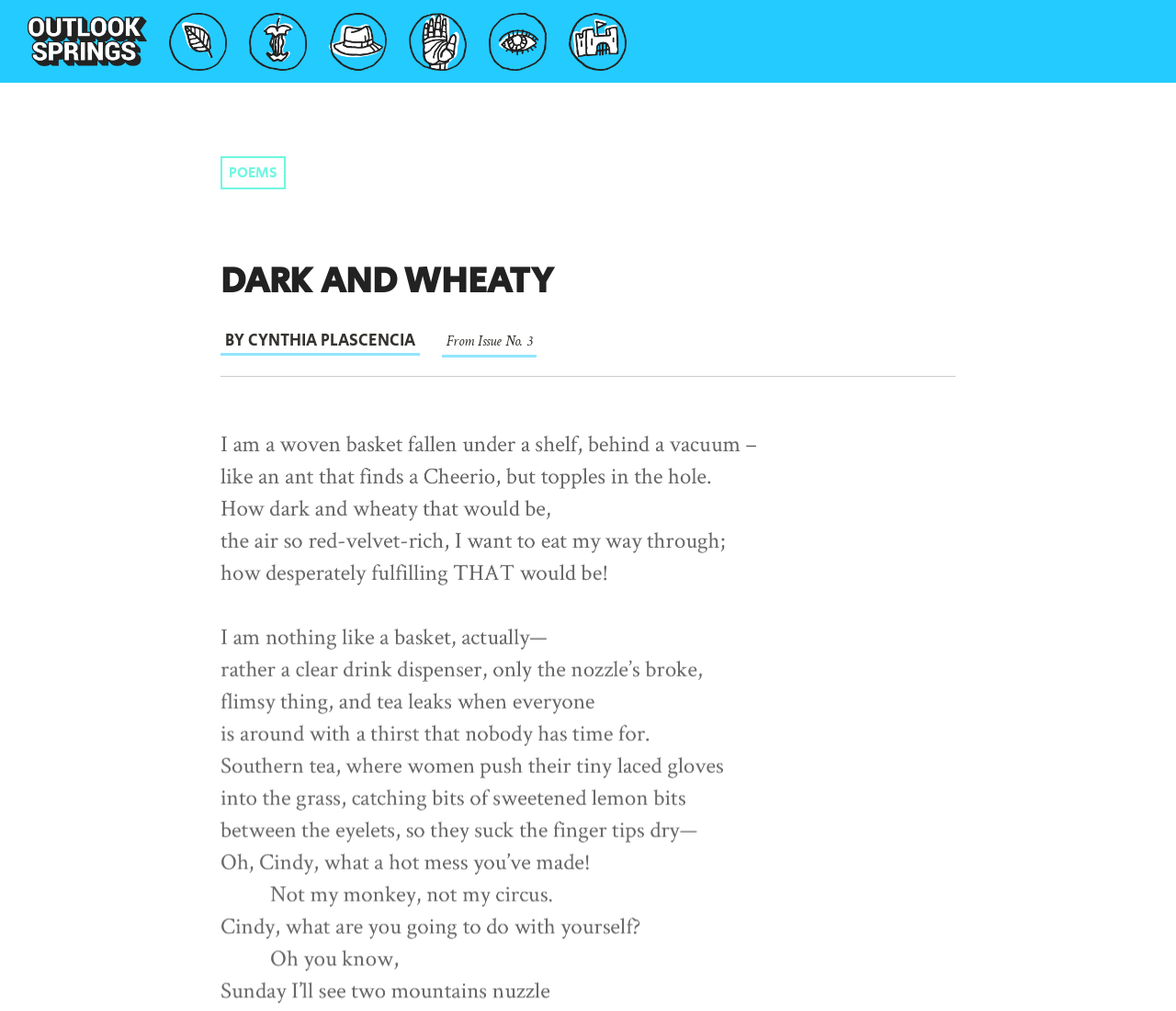What is the purpose of the separator below the poem title?
Look at the webpage screenshot and answer the question with a detailed explanation.

The separator is a horizontal line that separates the poem title 'DARK AND WHEATY' from the rest of the content, which includes the author's name and the issue number. Its purpose is to visually distinguish the title from the rest of the content.